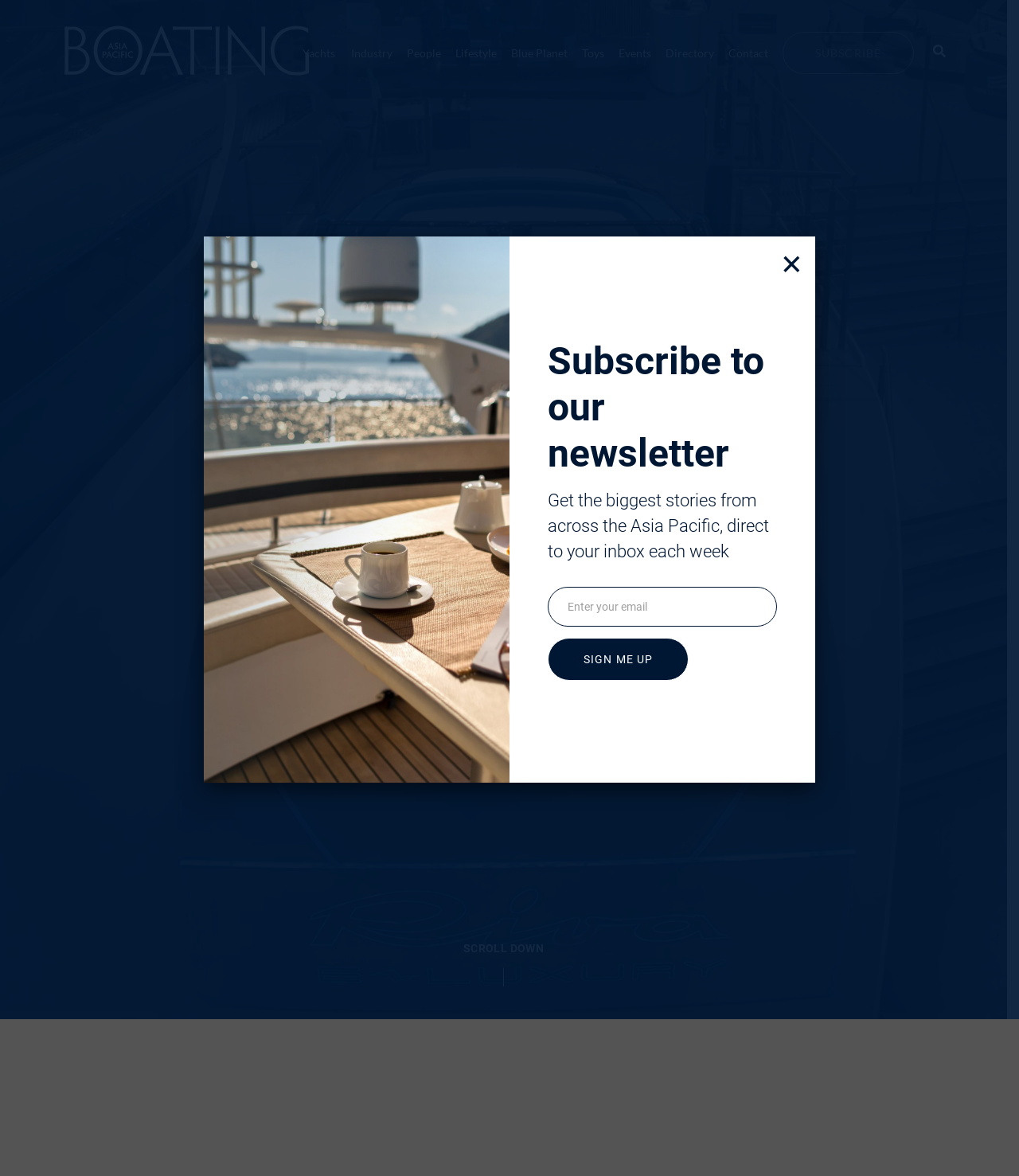What is the purpose of the dialog box?
Deliver a detailed and extensive answer to the question.

The dialog box has a heading 'Subscribe to our newsletter' and a text box to enter an email address, so its purpose is to allow users to subscribe to the newsletter.